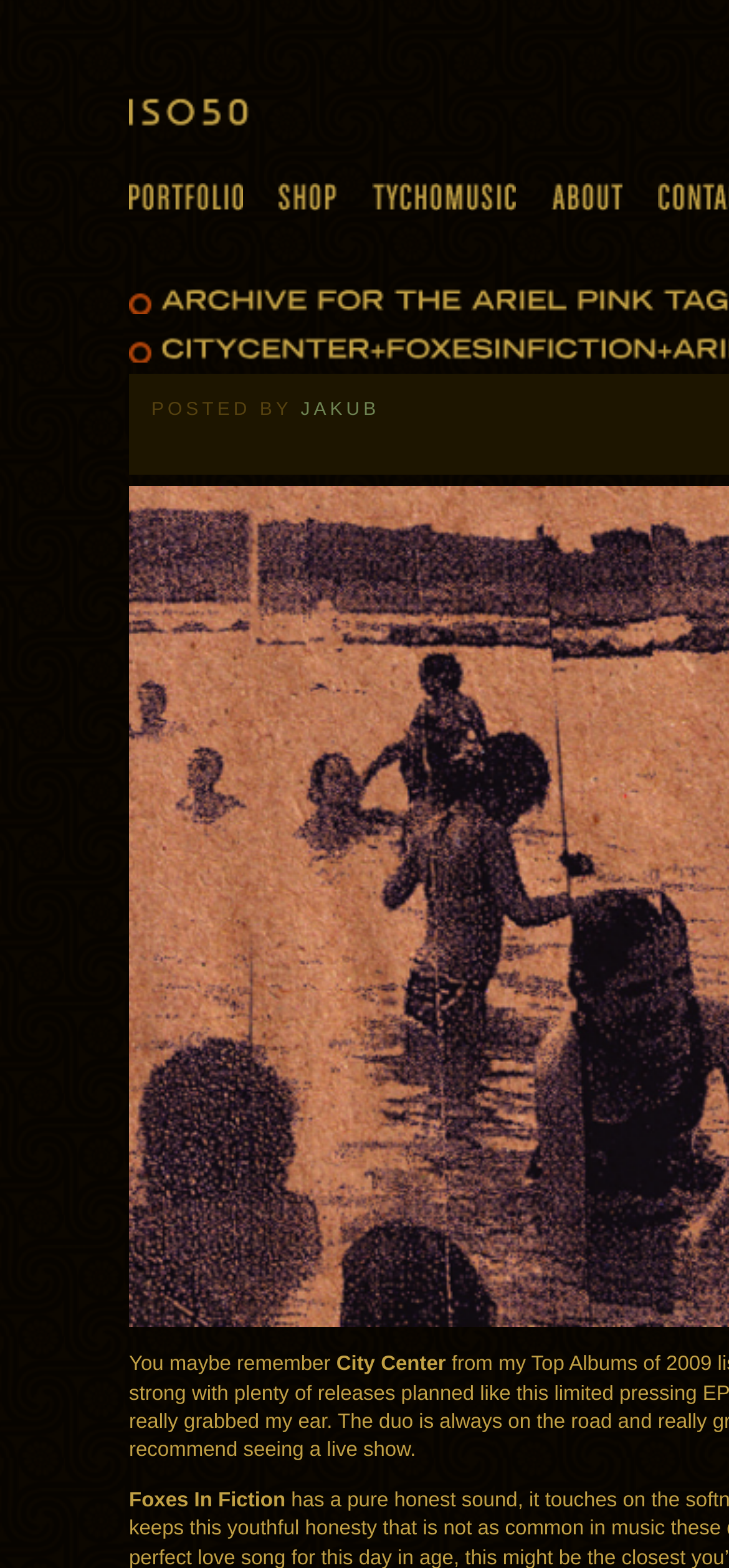Determine the bounding box of the UI component based on this description: "Tycho Music". The bounding box coordinates should be four float values between 0 and 1, i.e., [left, top, right, bottom].

[0.51, 0.117, 0.708, 0.135]